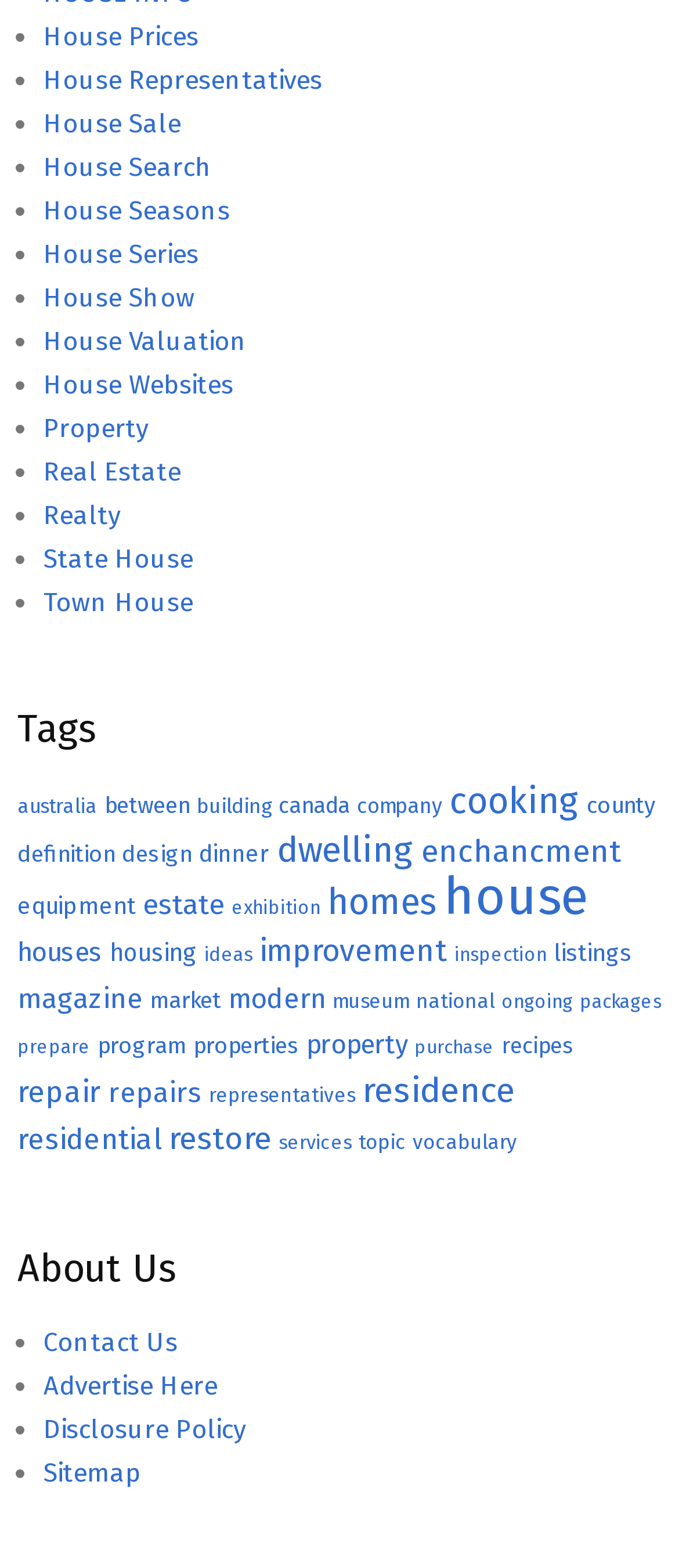How many links are under the 'Tags' heading?
Using the visual information, answer the question in a single word or phrase.

43